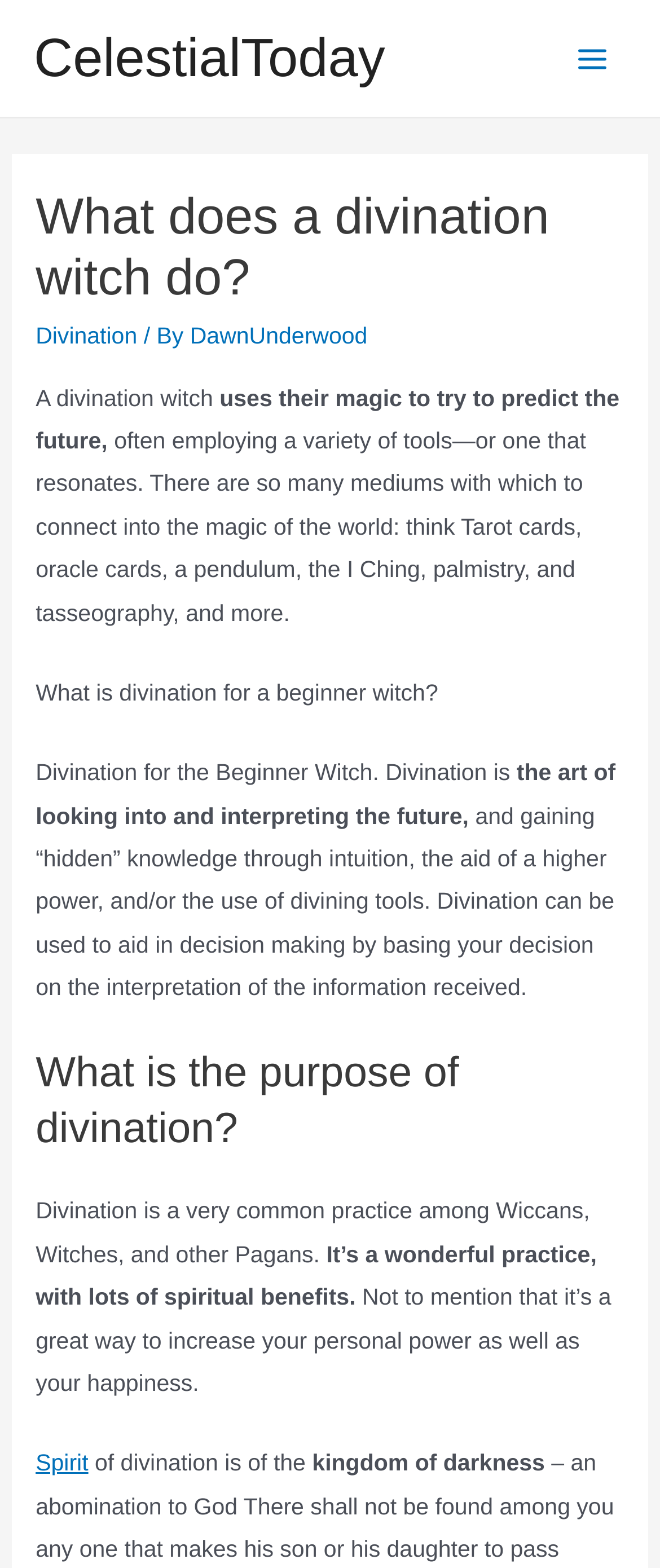Predict the bounding box of the UI element based on this description: "Divination".

[0.054, 0.206, 0.208, 0.222]